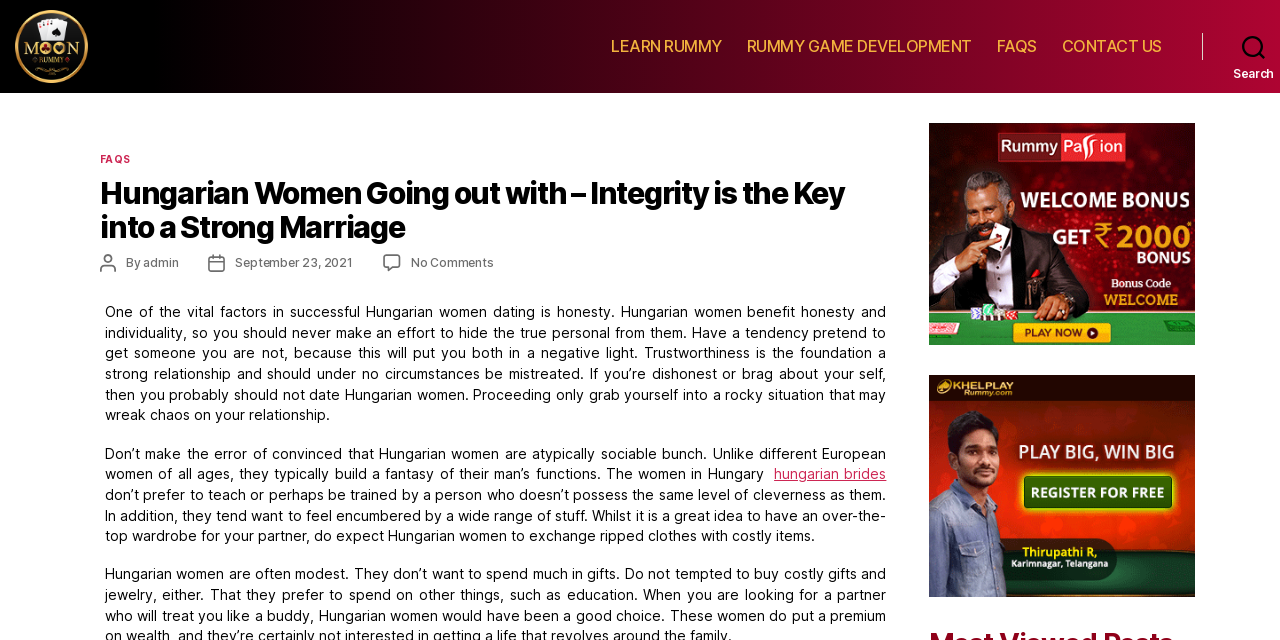Respond to the following query with just one word or a short phrase: 
What is the term used to describe the women mentioned in the webpage?

Hungarian brides